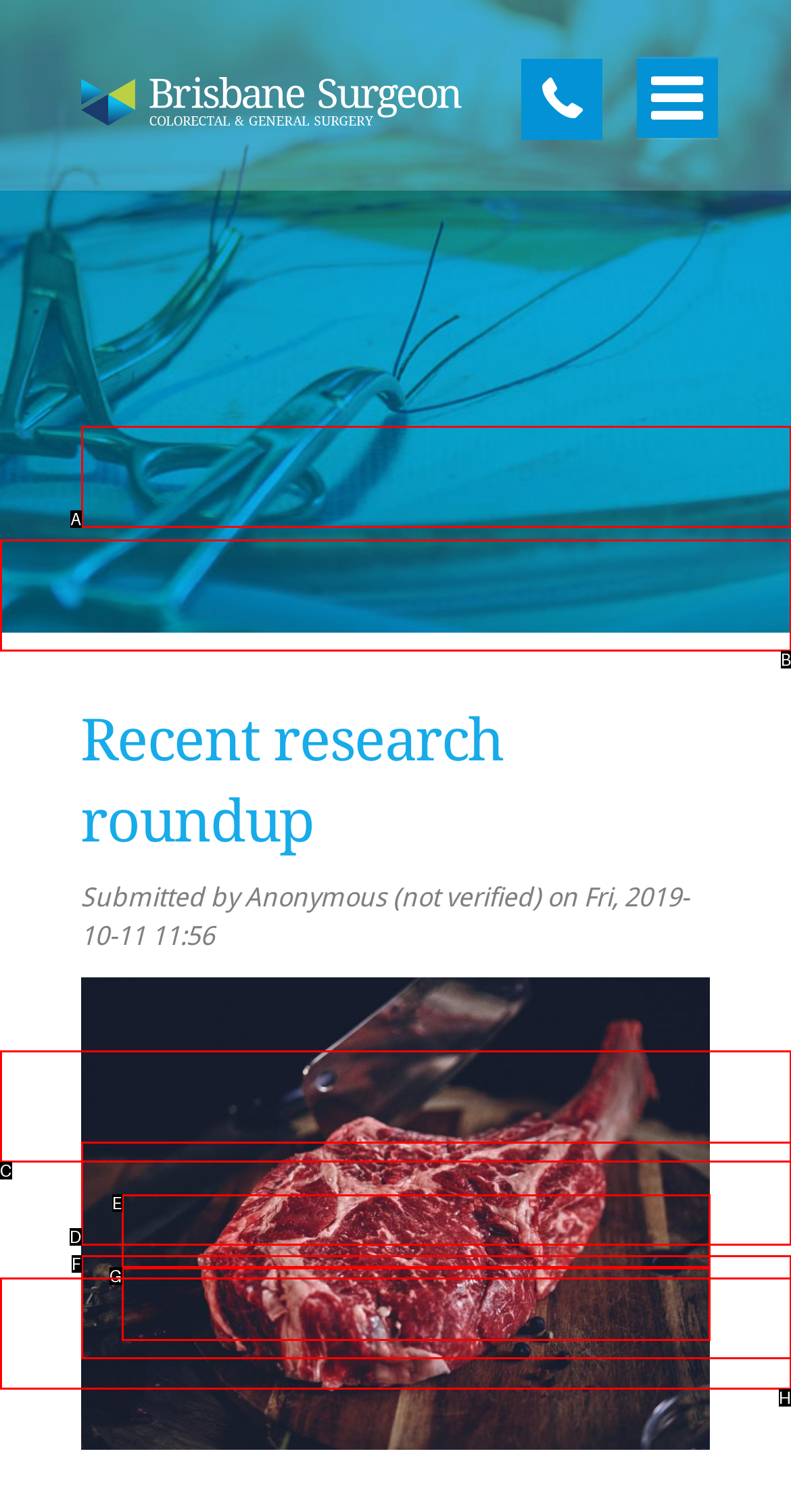Identify the option that corresponds to the given description: Conditions. Reply with the letter of the chosen option directly.

B